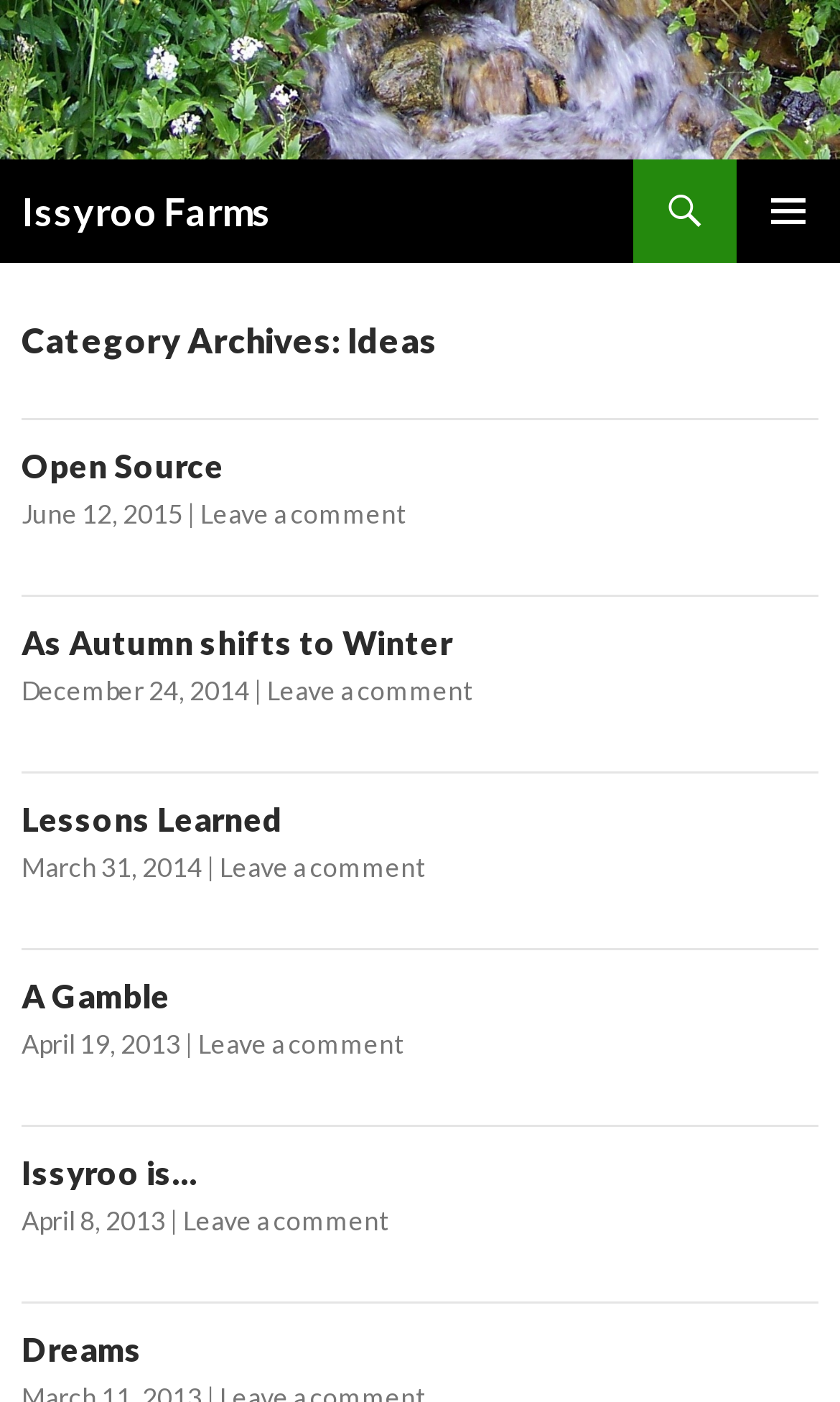Please identify the bounding box coordinates of the element that needs to be clicked to execute the following command: "leave a comment on As Autumn shifts to Winter article". Provide the bounding box using four float numbers between 0 and 1, formatted as [left, top, right, bottom].

[0.318, 0.482, 0.562, 0.505]